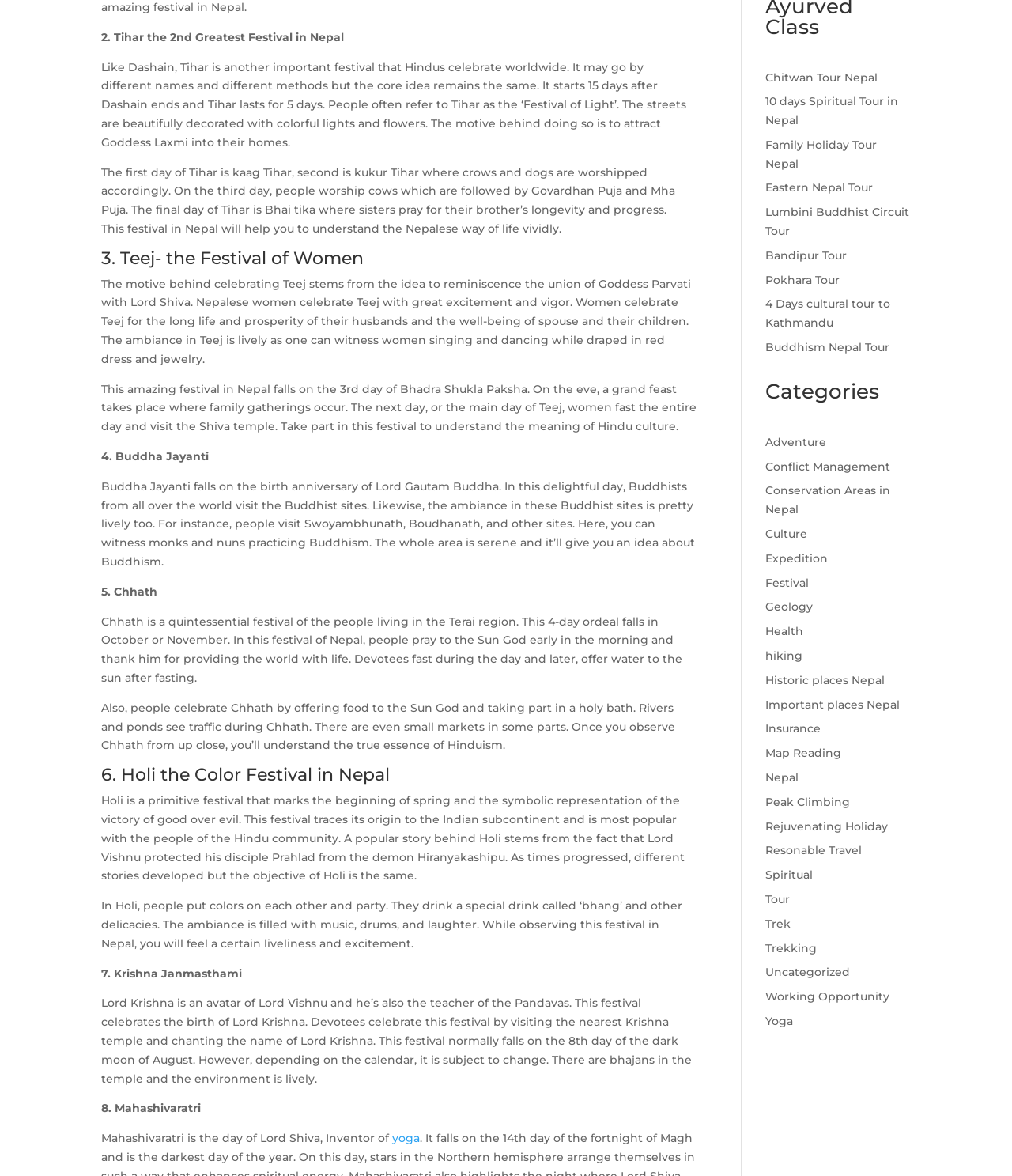Locate the bounding box coordinates of the clickable element to fulfill the following instruction: "Learn about Buddha Jayanti". Provide the coordinates as four float numbers between 0 and 1 in the format [left, top, right, bottom].

[0.1, 0.382, 0.206, 0.394]